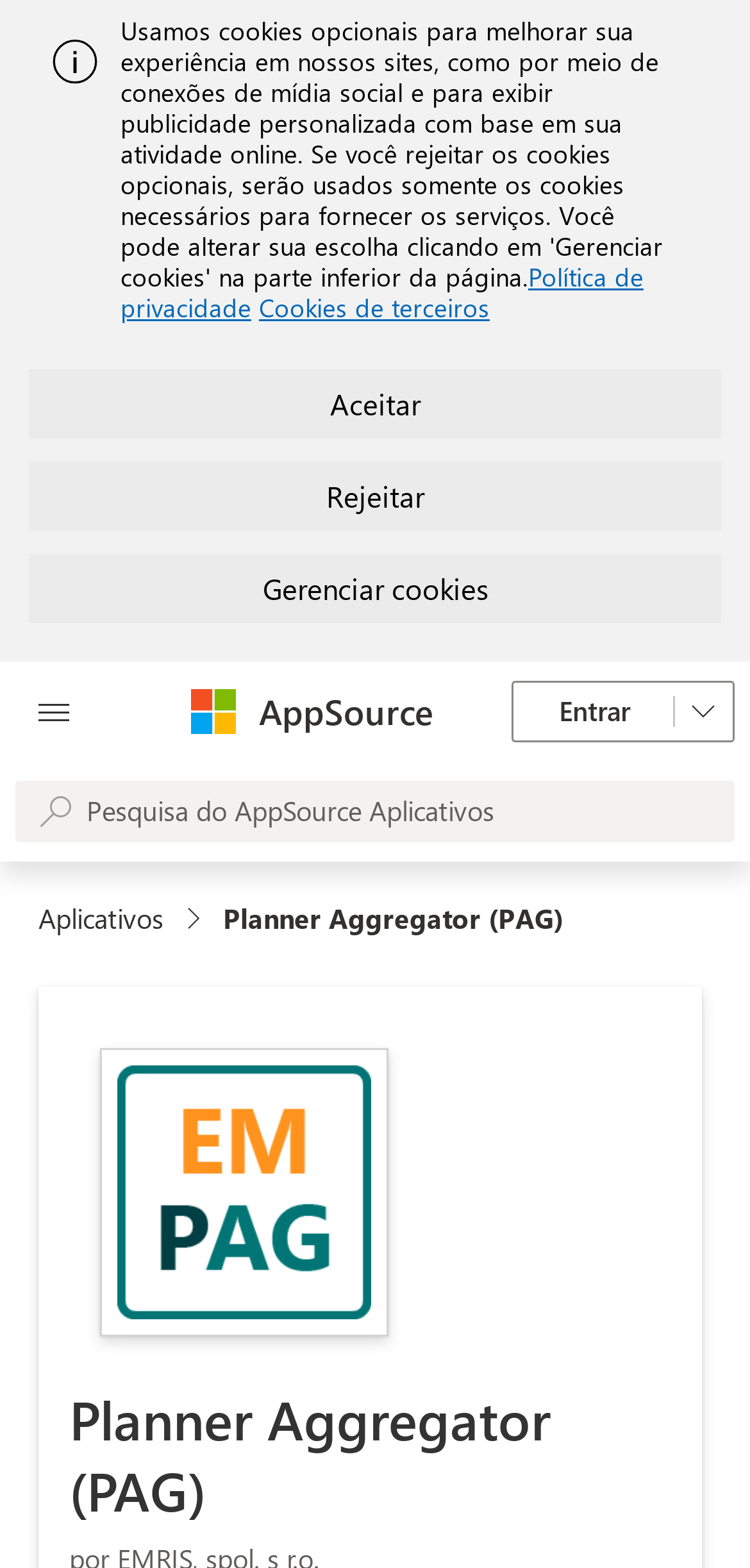Extract the bounding box coordinates of the UI element described by: "". The coordinates should include four float numbers ranging from 0 to 1, e.g., [left, top, right, bottom].

[0.897, 0.434, 0.979, 0.473]